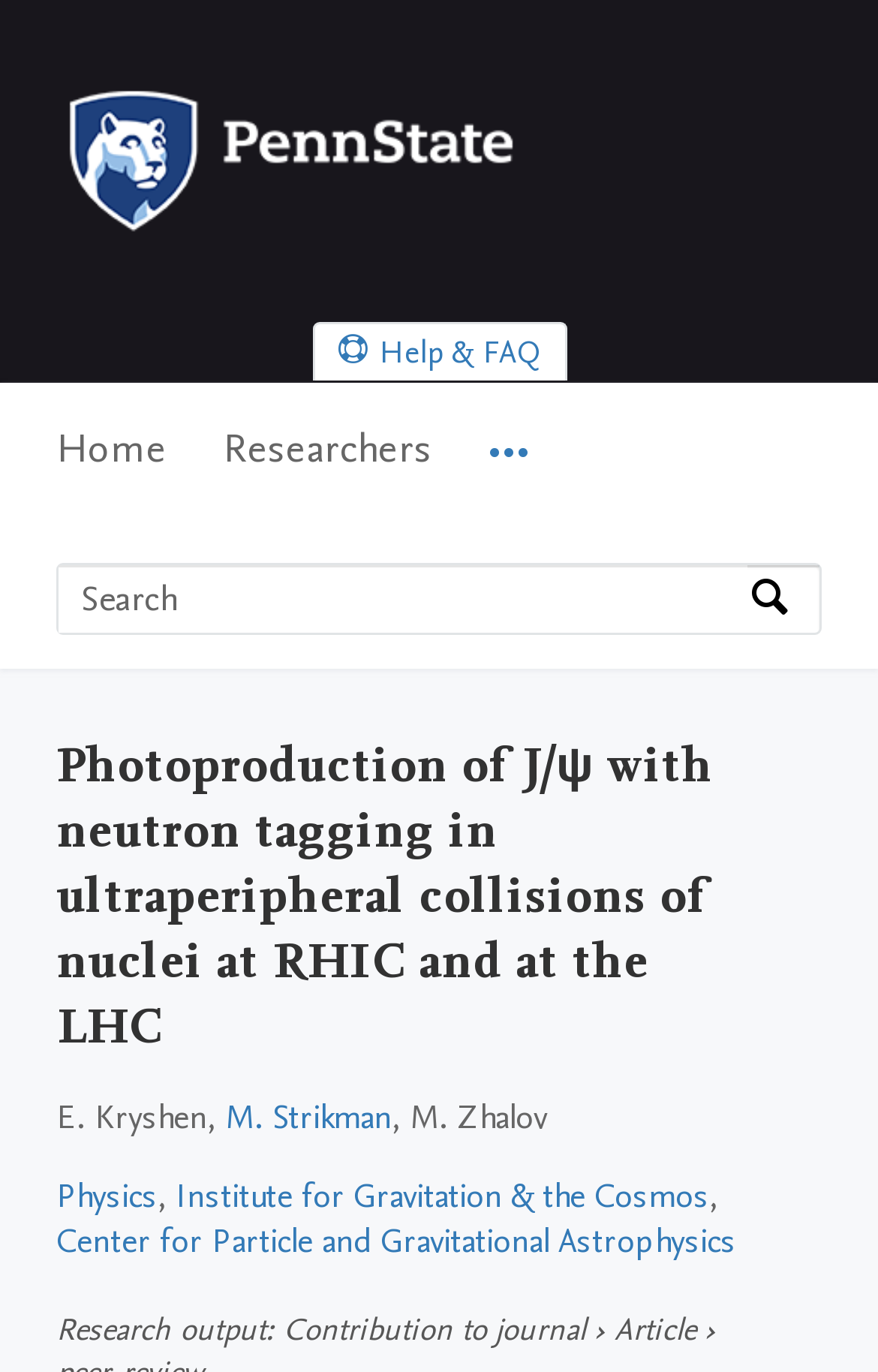Respond to the question with just a single word or phrase: 
What is the name of the university?

Penn State